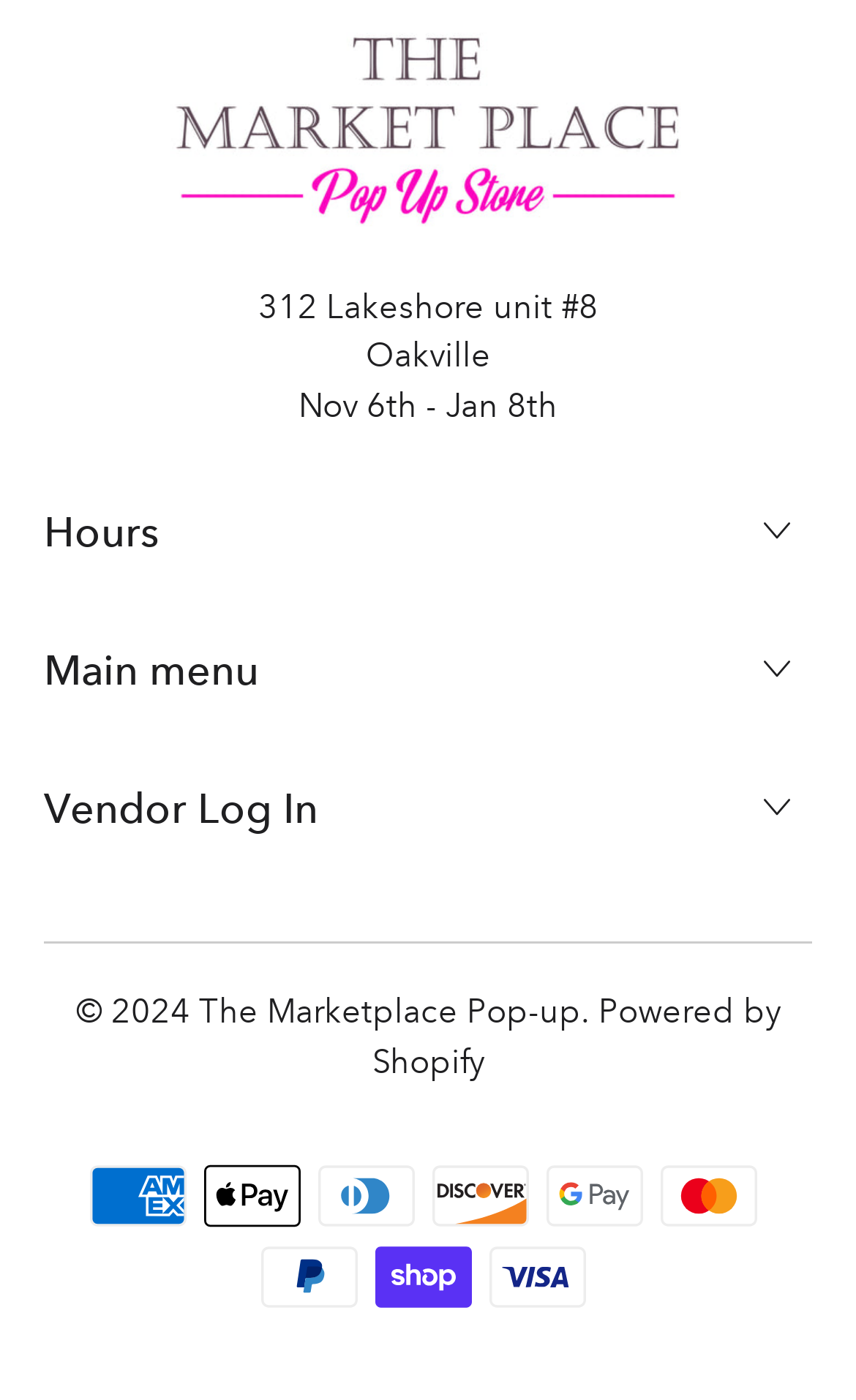What is the copyright year mentioned?
Refer to the image and provide a one-word or short phrase answer.

2024